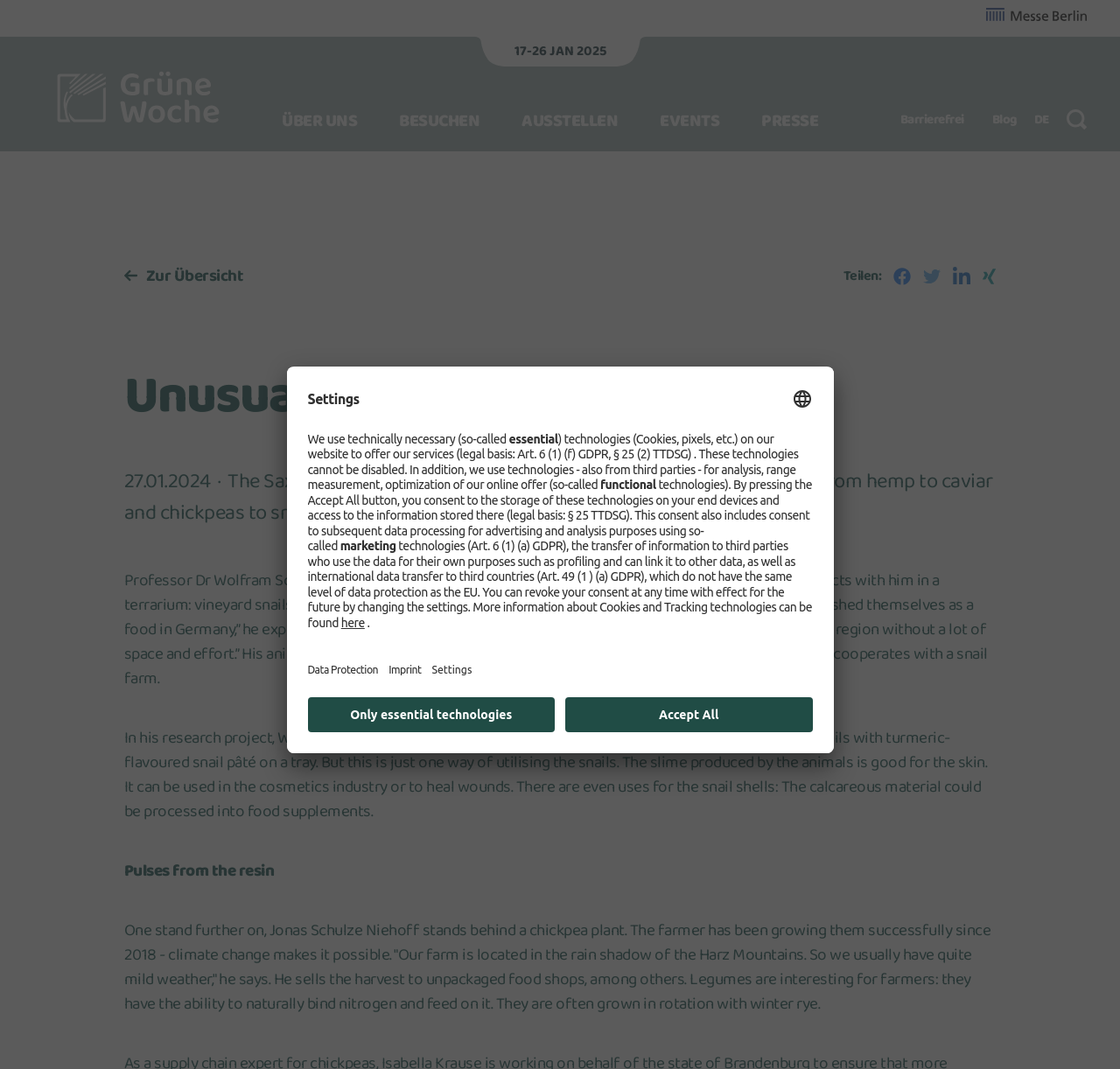Please identify the bounding box coordinates of the area that needs to be clicked to fulfill the following instruction: "Read more about unusual sources of protein."

[0.111, 0.344, 0.889, 0.399]